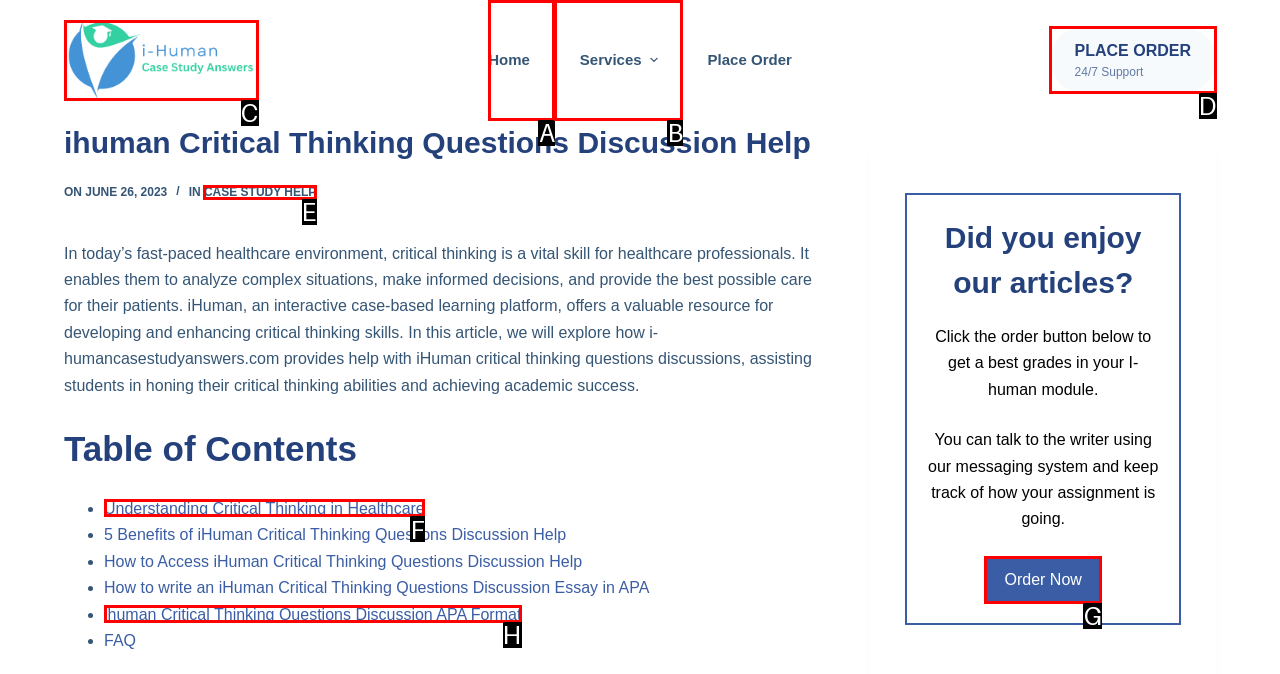Which UI element's letter should be clicked to achieve the task: Click the 'Place Order' button
Provide the letter of the correct choice directly.

D